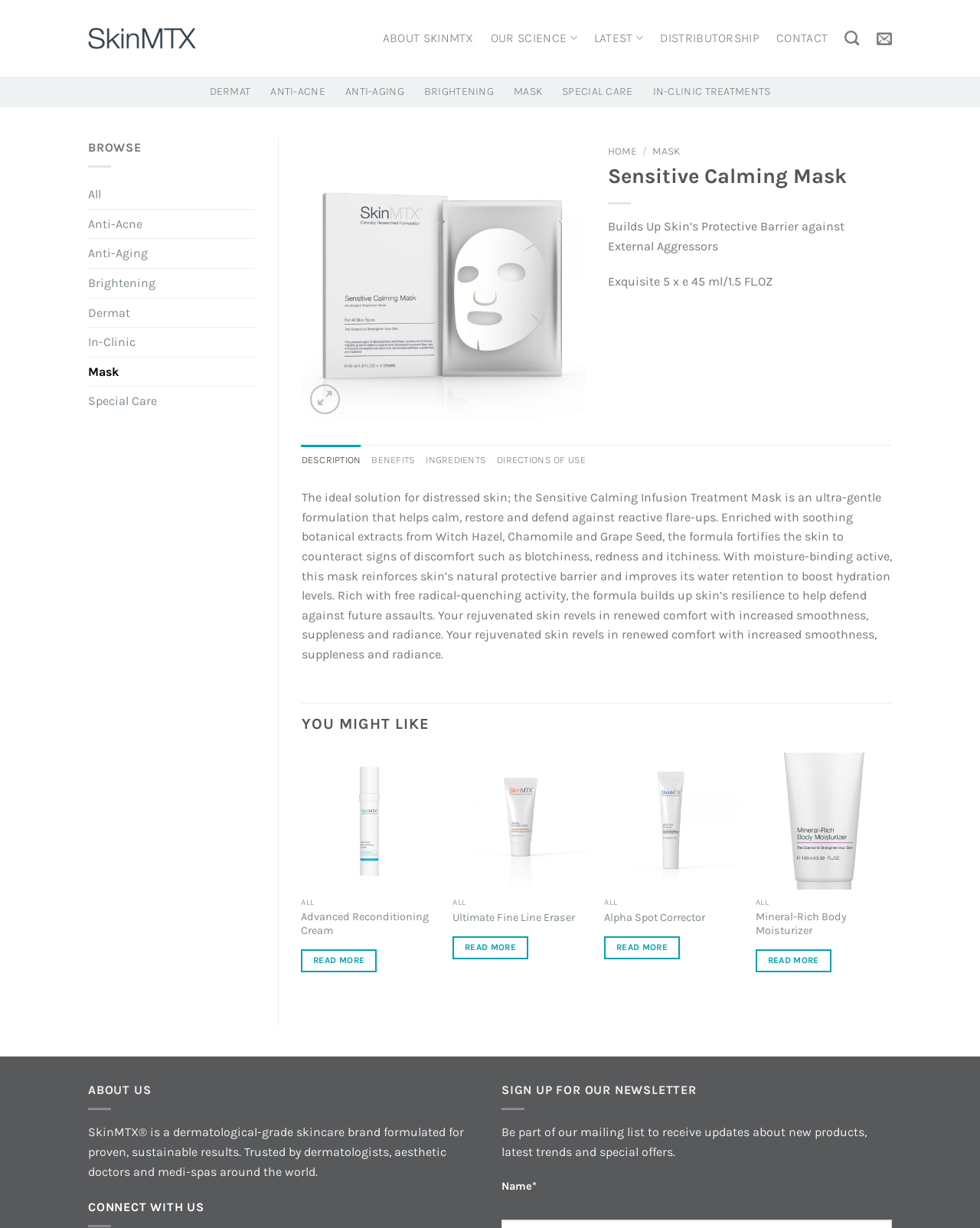Using the element description provided, determine the bounding box coordinates in the format (top-left x, top-left y, bottom-right x, bottom-right y). Ensure that all values are floating point numbers between 0 and 1. Element description: title="SkinMTX - Clinically Researched Formulation"

[0.09, 0.022, 0.2, 0.04]